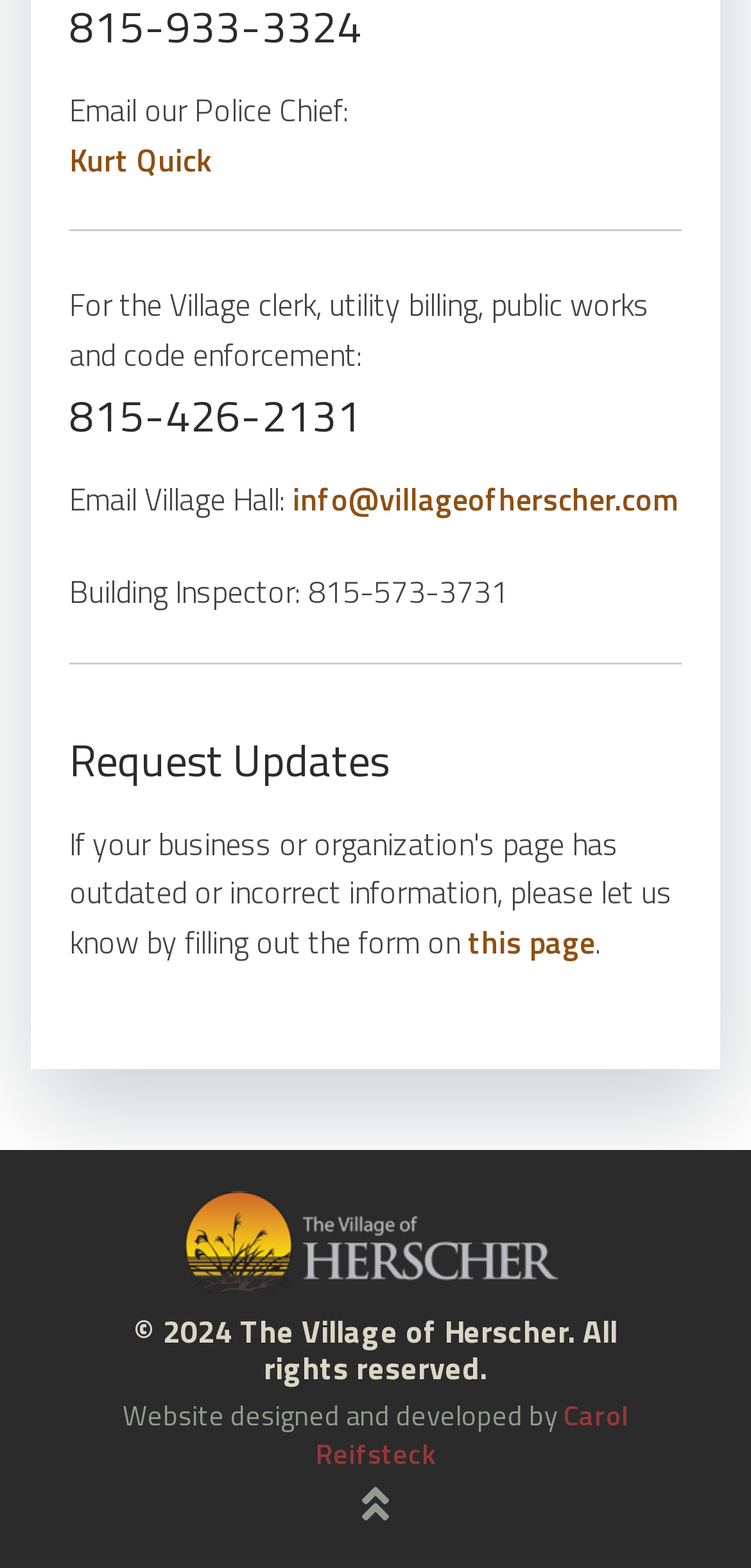Please provide the bounding box coordinates for the UI element as described: "info@villageofherscher.com". The coordinates must be four floats between 0 and 1, represented as [left, top, right, bottom].

[0.39, 0.303, 0.905, 0.332]